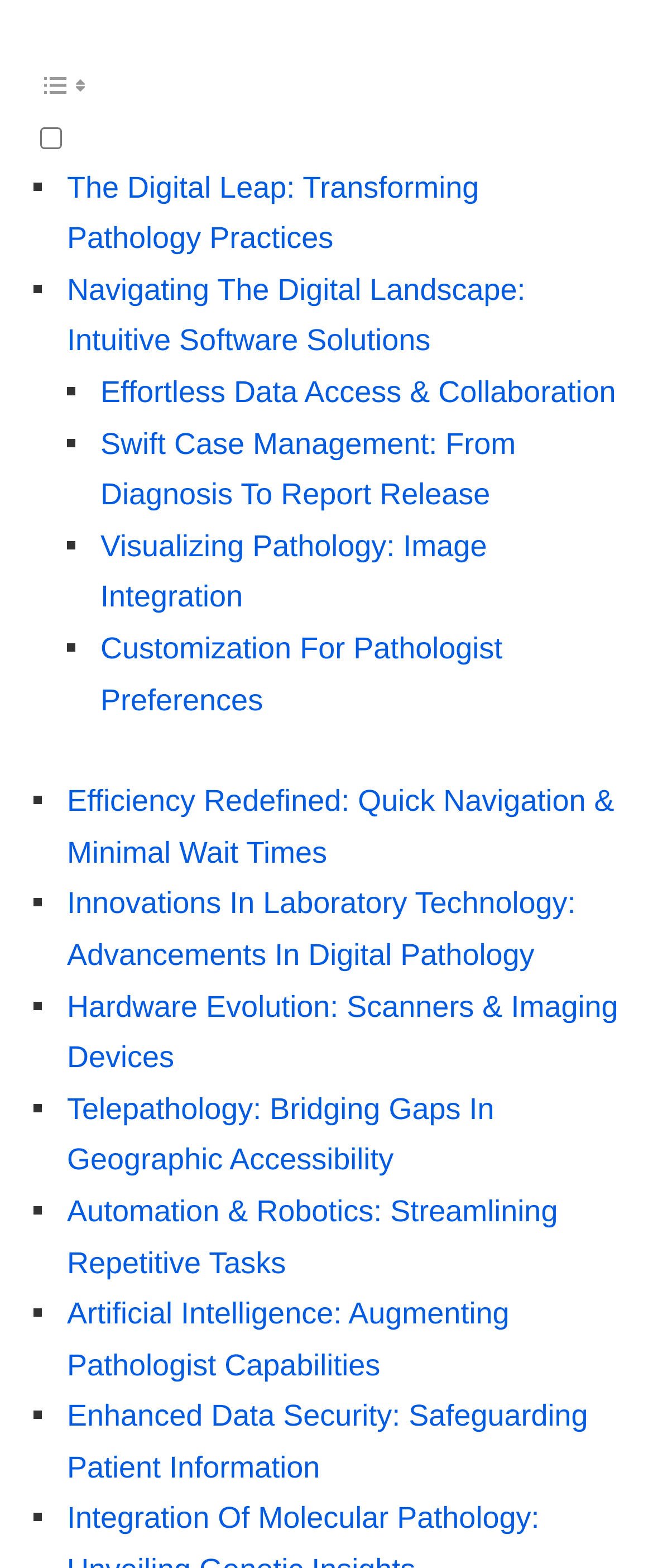What is the first link on the webpage?
Examine the image and give a concise answer in one word or a short phrase.

The Digital Leap